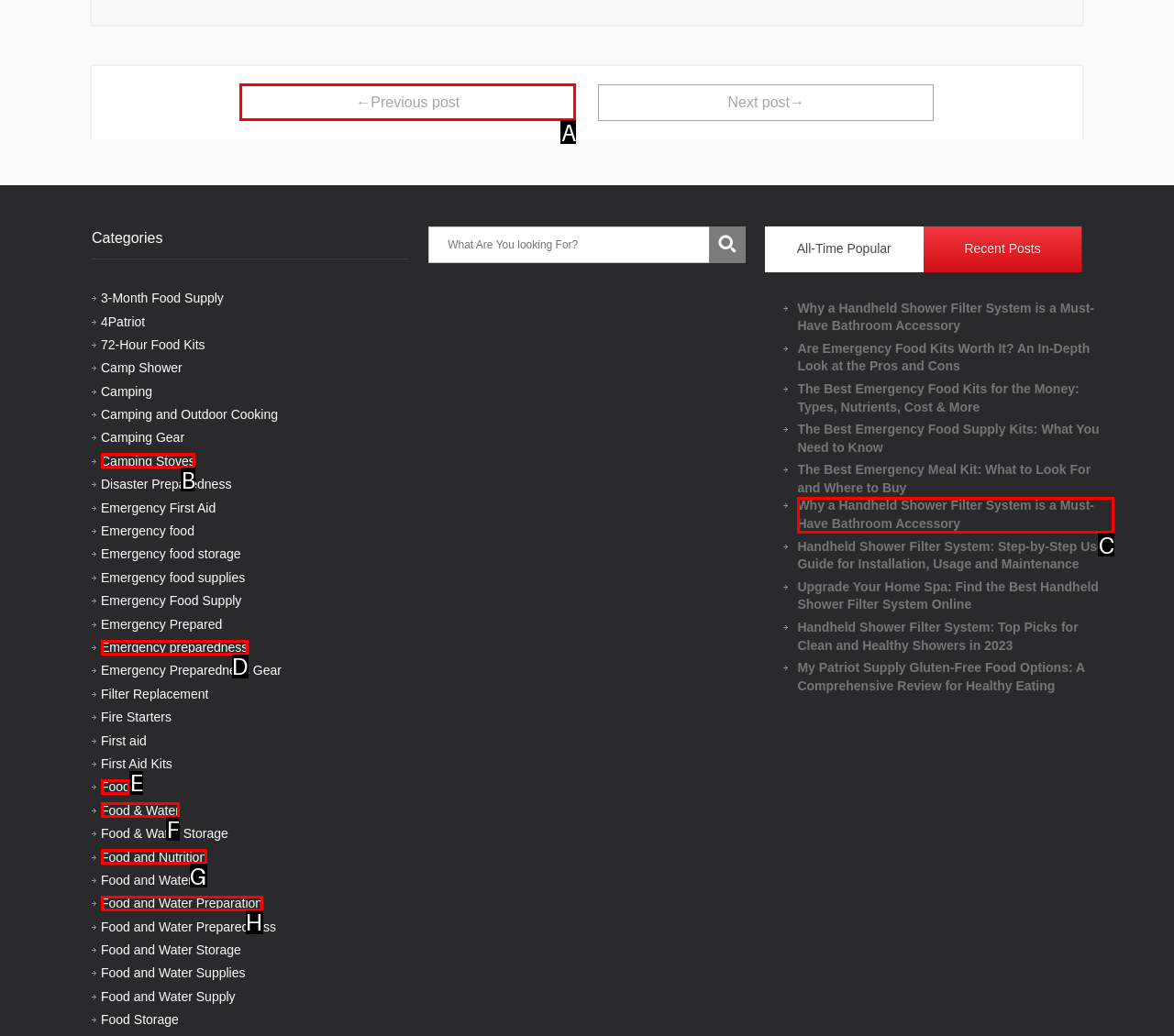Match the description: Food & Water to the correct HTML element. Provide the letter of your choice from the given options.

F